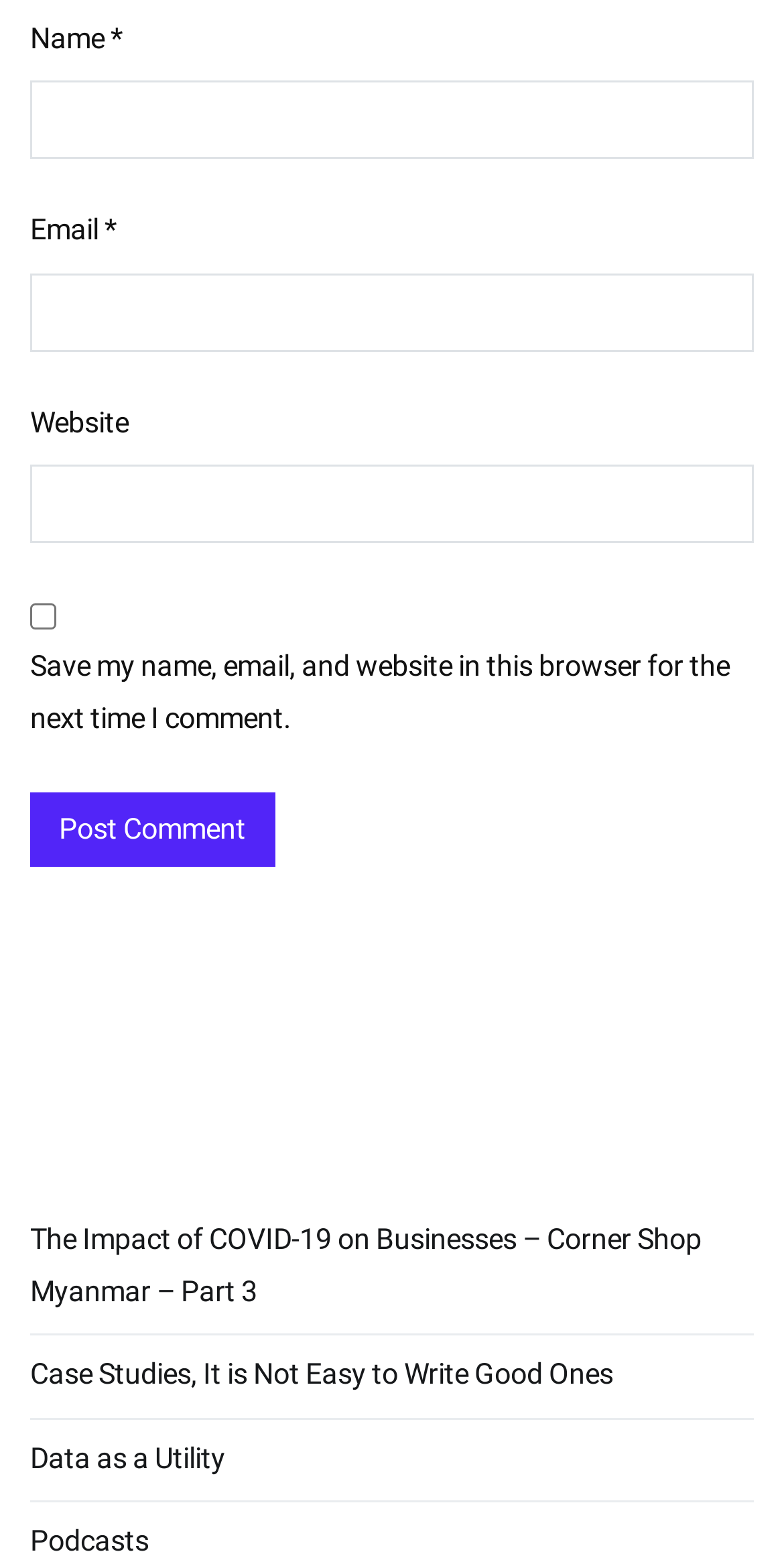What is the topic of the first link?
Please give a well-detailed answer to the question.

The first link is labeled as 'The Impact of COVID-19 on Businesses – Corner Shop Myanmar – Part 3', indicating that it is related to the impact of COVID-19 on businesses.